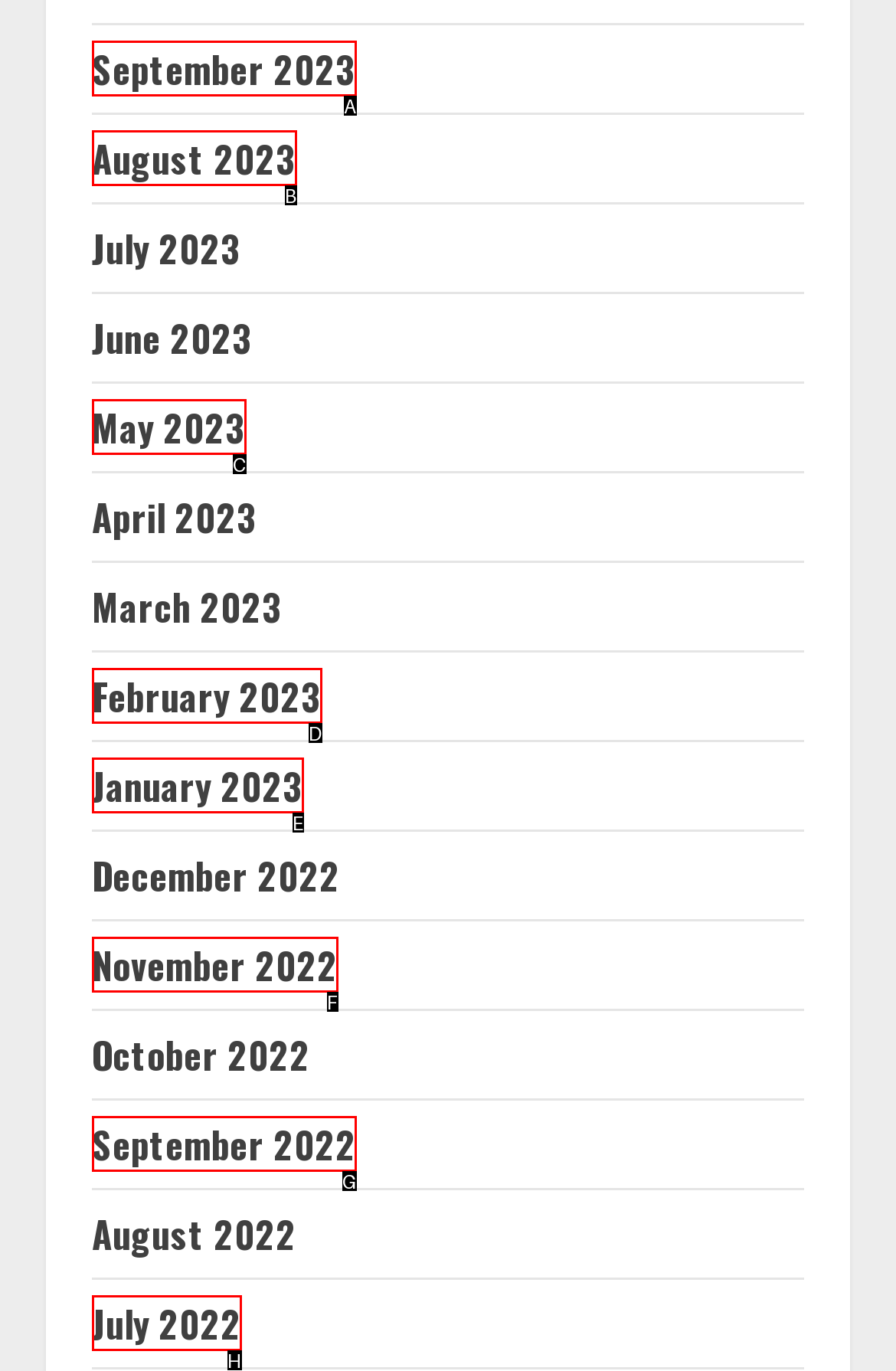Based on the provided element description: January 2023, identify the best matching HTML element. Respond with the corresponding letter from the options shown.

E